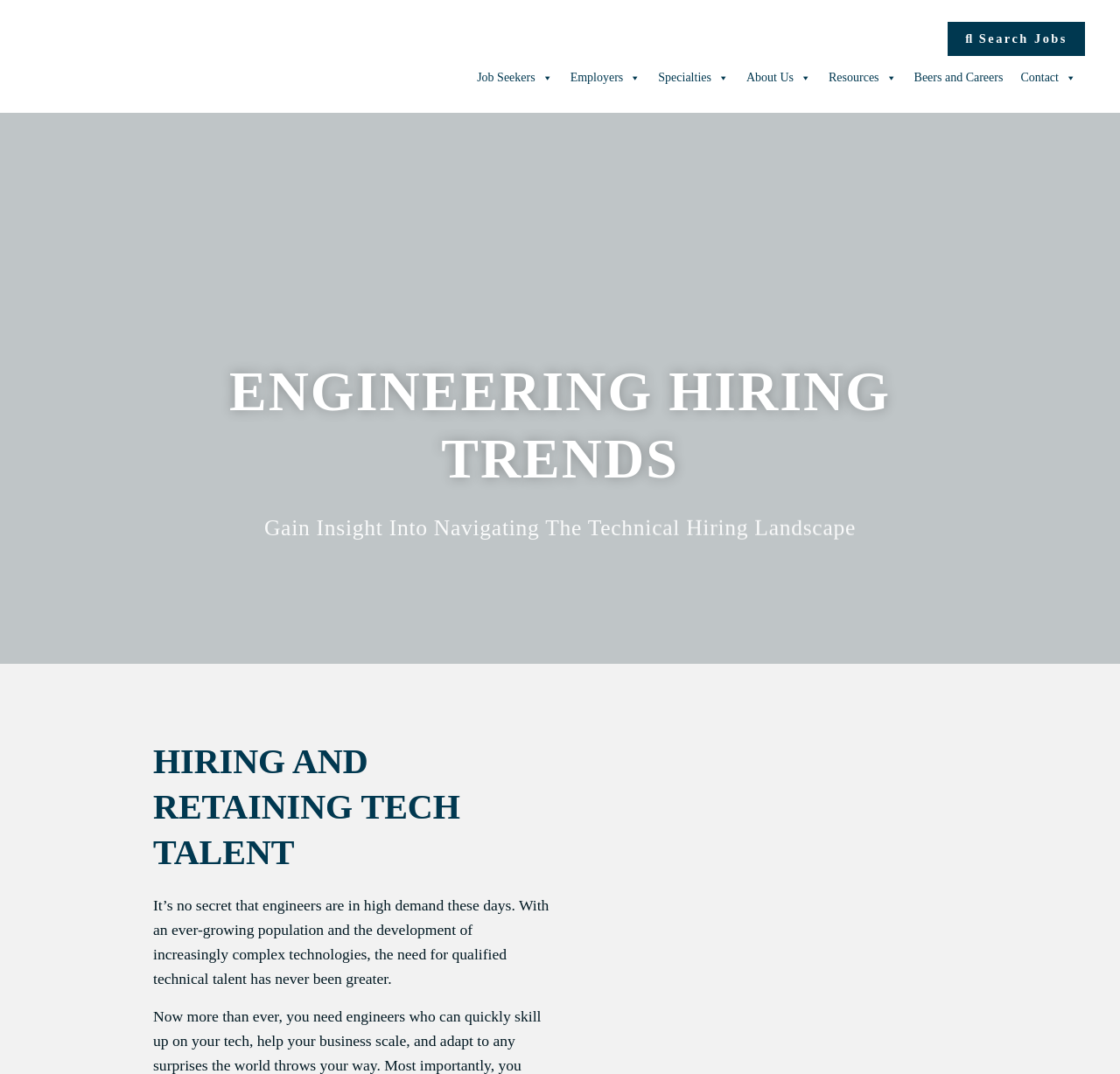What is the purpose of the webpage?
Refer to the image and provide a detailed answer to the question.

By analyzing the heading elements and the StaticText elements, I found that the webpage aims to provide insight into navigating the technical hiring landscape and hiring and retaining tech talent, which suggests that the purpose of the webpage is to provide insight and guidance to its users.